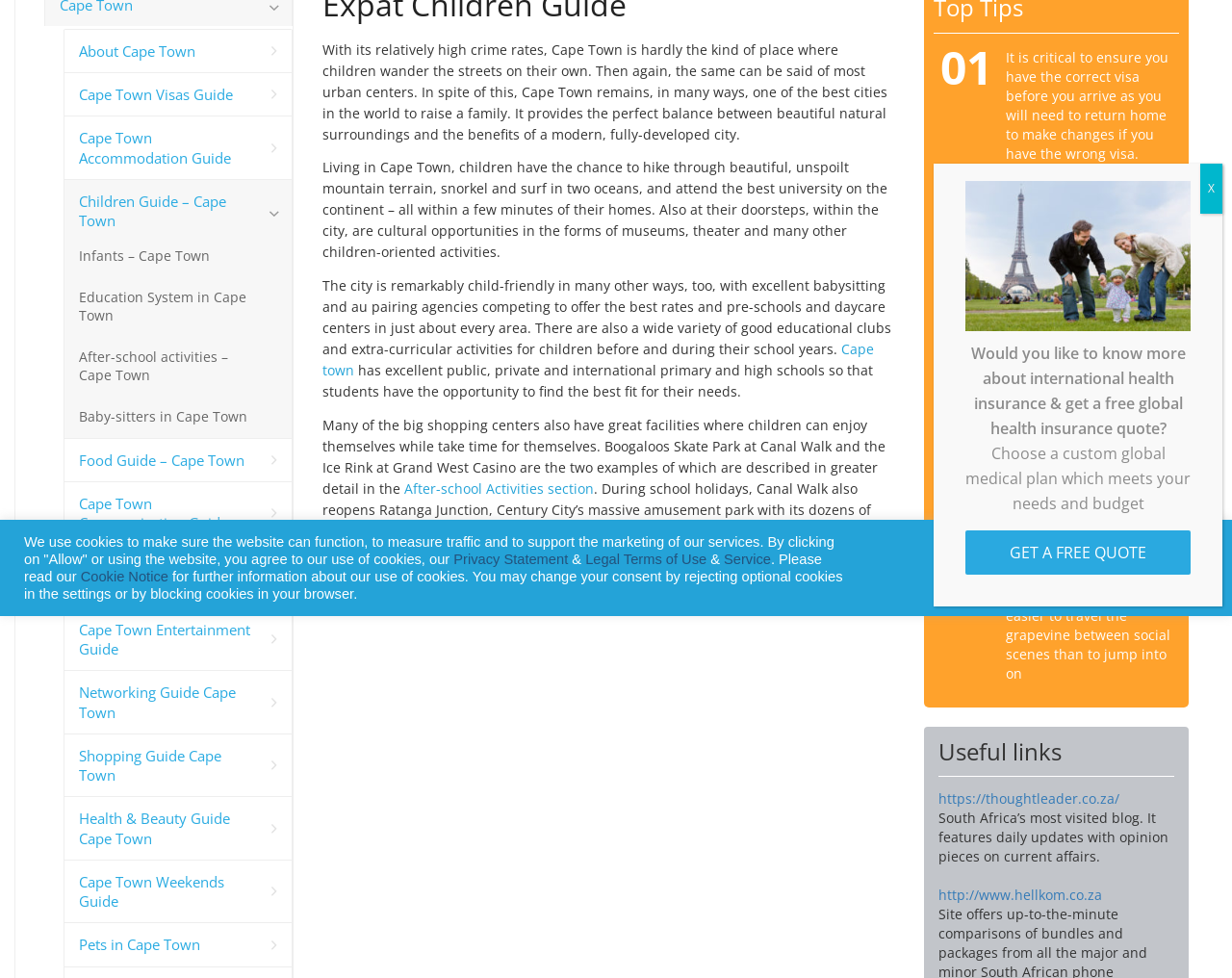Provide the bounding box coordinates, formatted as (top-left x, top-left y, bottom-right x, bottom-right y), with all values being floating point numbers between 0 and 1. Identify the bounding box of the UI element that matches the description: Legislative Action

None